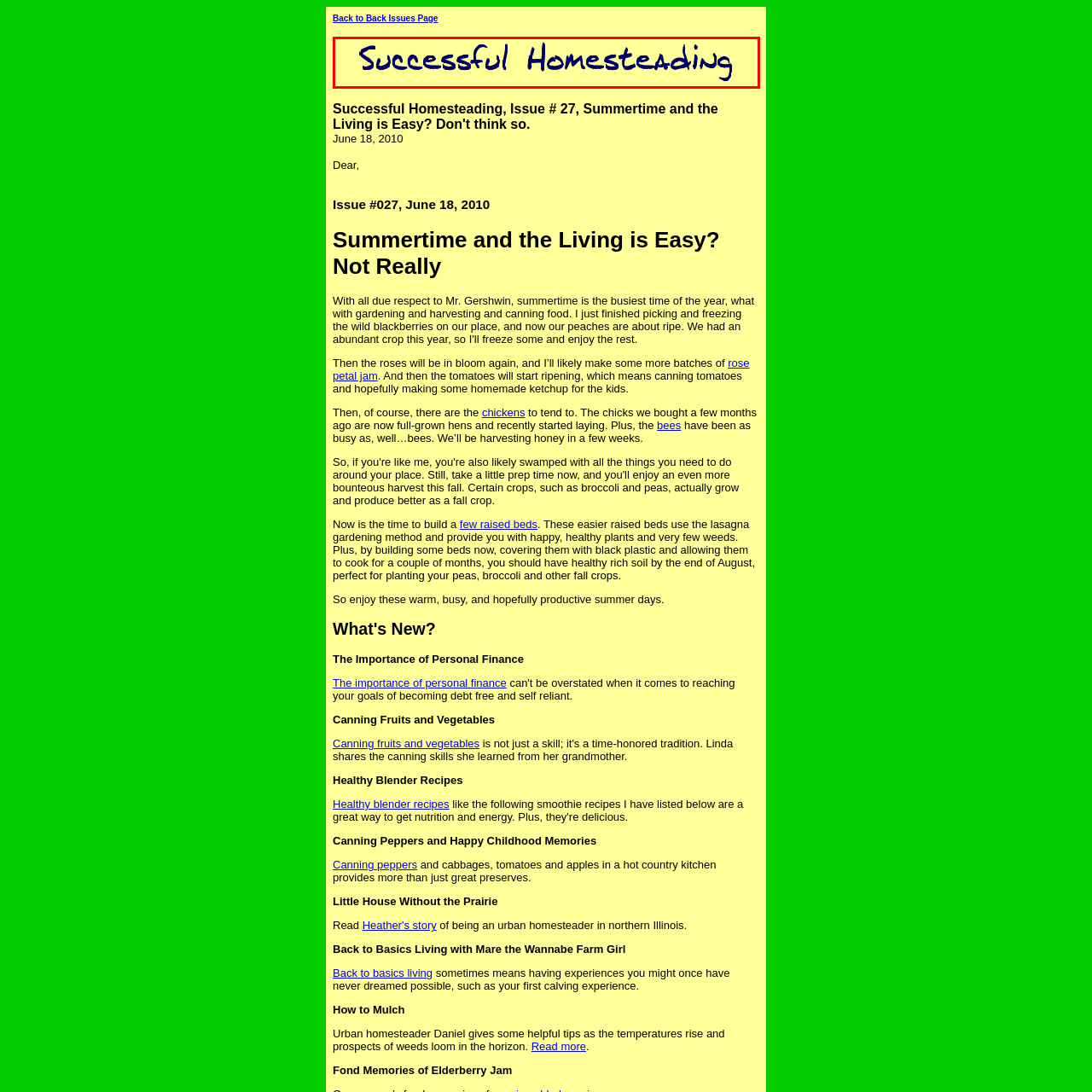Create a detailed narrative of the scene depicted inside the red-outlined image.

The image features the title "Successful Homesteading" prominently displayed in a playful font, set against a cheerful yellow background. This visual aligns with the theme of the publication, conveying a sense of positivity and enthusiasm about the joys and challenges of homesteading. The imagery supports the associated content from Issue #27, which suggests a focus on seasonal activities and the simpler pleasures of life, such as gardening and canning. The bright colors and inviting text encapsulate the spirit of summer and the engaging lifestyle of homesteading, encouraging readers to immerse themselves in the articles and tips provided within the issue.